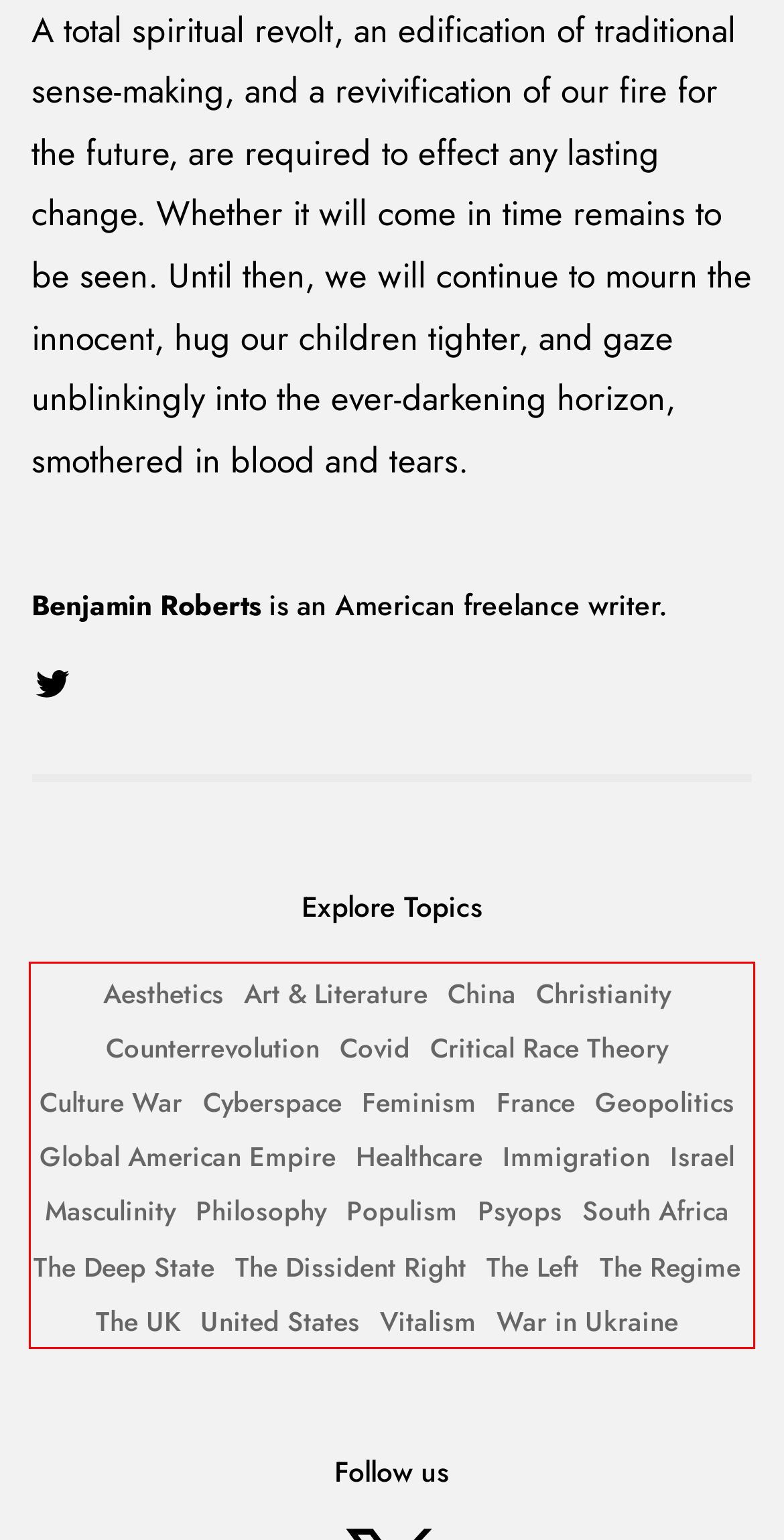Please perform OCR on the text within the red rectangle in the webpage screenshot and return the text content.

Aesthetics Art & Literature China Christianity Counterrevolution Covid Critical Race Theory Culture War Cyberspace Feminism France Geopolitics Global American Empire Healthcare Immigration Israel Masculinity Philosophy Populism Psyops South Africa The Deep State The Dissident Right The Left The Regime The UK United States Vitalism War in Ukraine